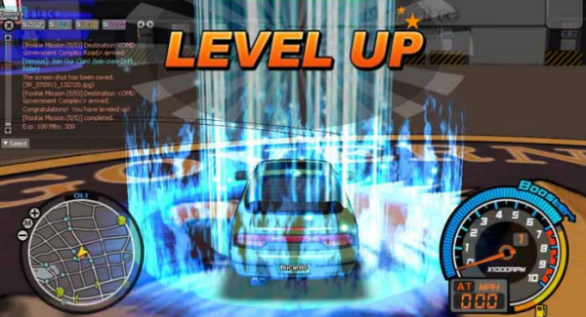Consider the image and give a detailed and elaborate answer to the question: 
Where is the mini-map located?

According to the caption, the interface showcases various elements, including a mini-map on the left, which displays the player's current location.